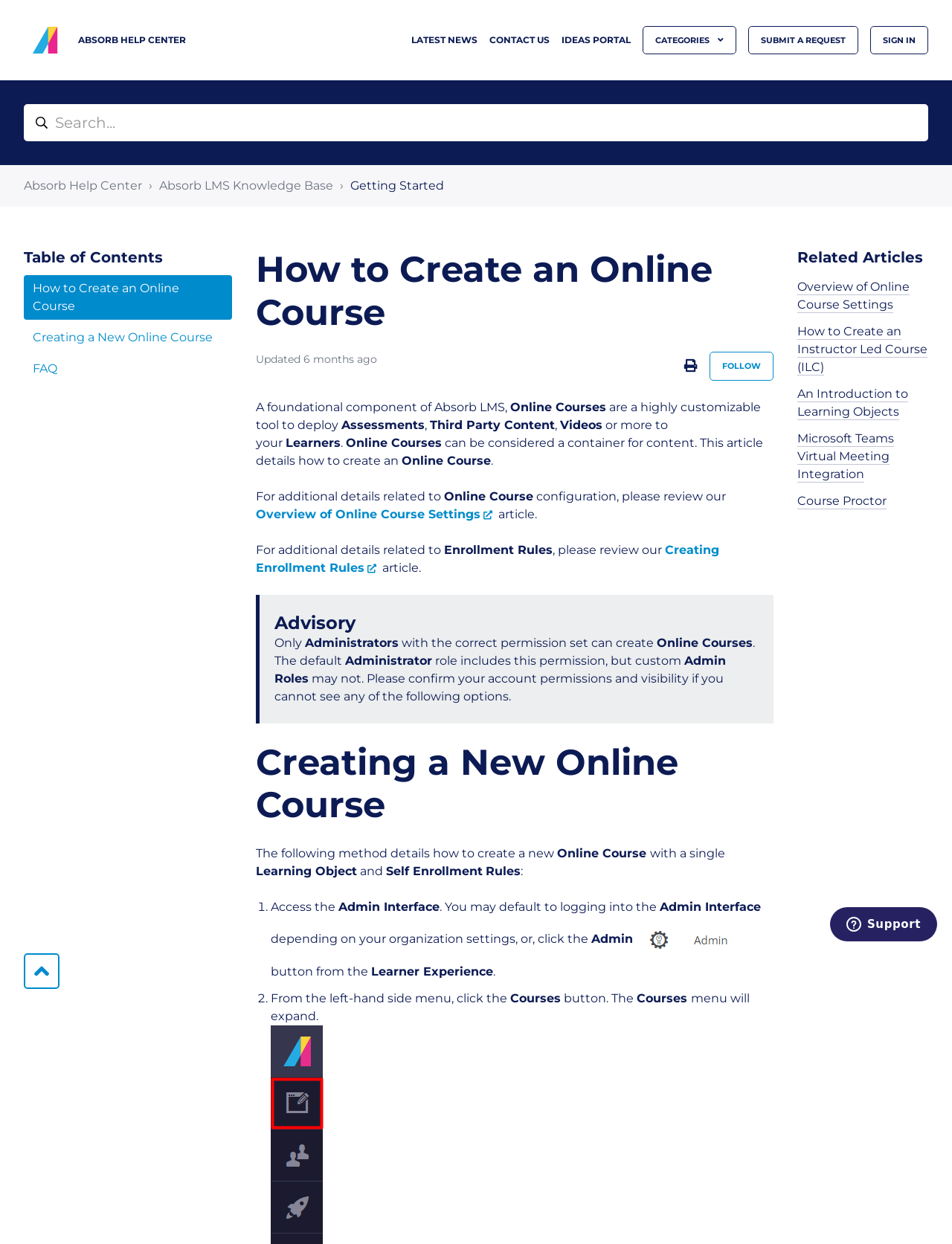Identify the bounding box coordinates of the region that needs to be clicked to carry out this instruction: "Create a new online course". Provide these coordinates as four float numbers ranging from 0 to 1, i.e., [left, top, right, bottom].

[0.025, 0.261, 0.244, 0.282]